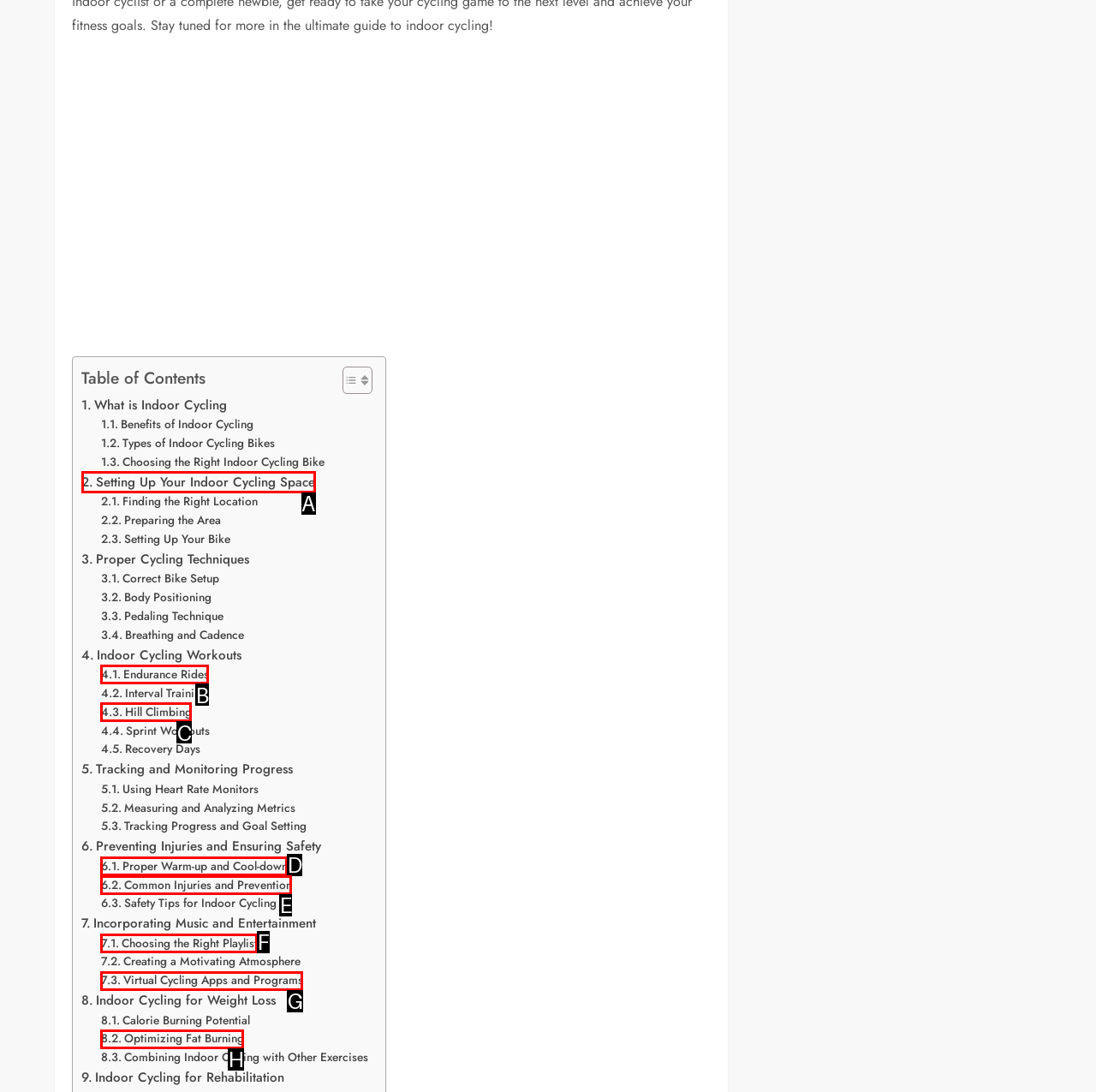Please select the letter of the HTML element that fits the description: Endurance Rides. Answer with the option's letter directly.

B